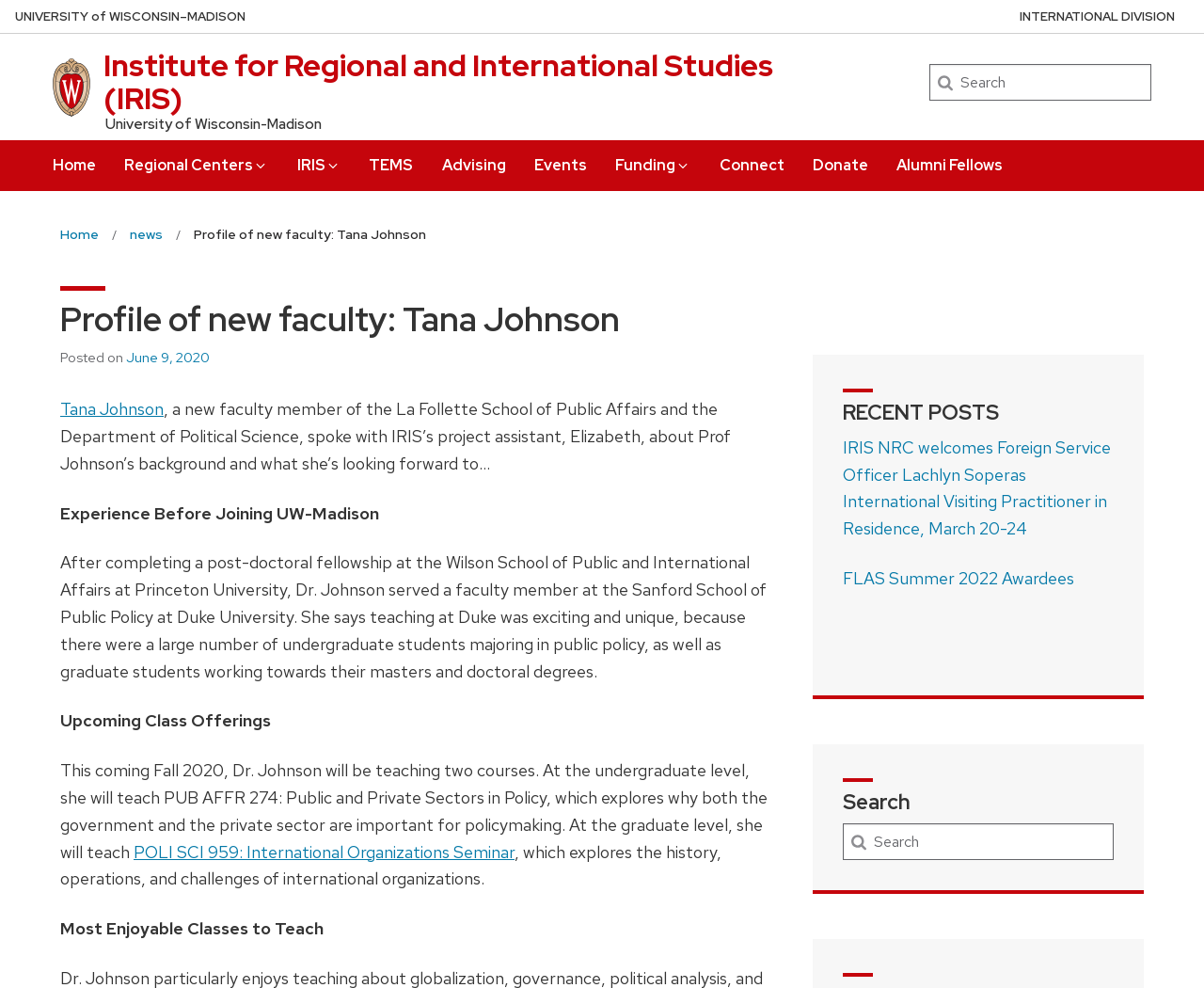What is the name of the new faculty member?
Provide a detailed answer to the question using information from the image.

The answer can be found in the main content section of the webpage, where it is stated that 'Tana Johnson, a new faculty member of the La Follette School of Public Affairs and the Department of Political Science, spoke with IRIS’s project assistant, Elizabeth, about Prof Johnson’s background and what she’s looking forward to…'.